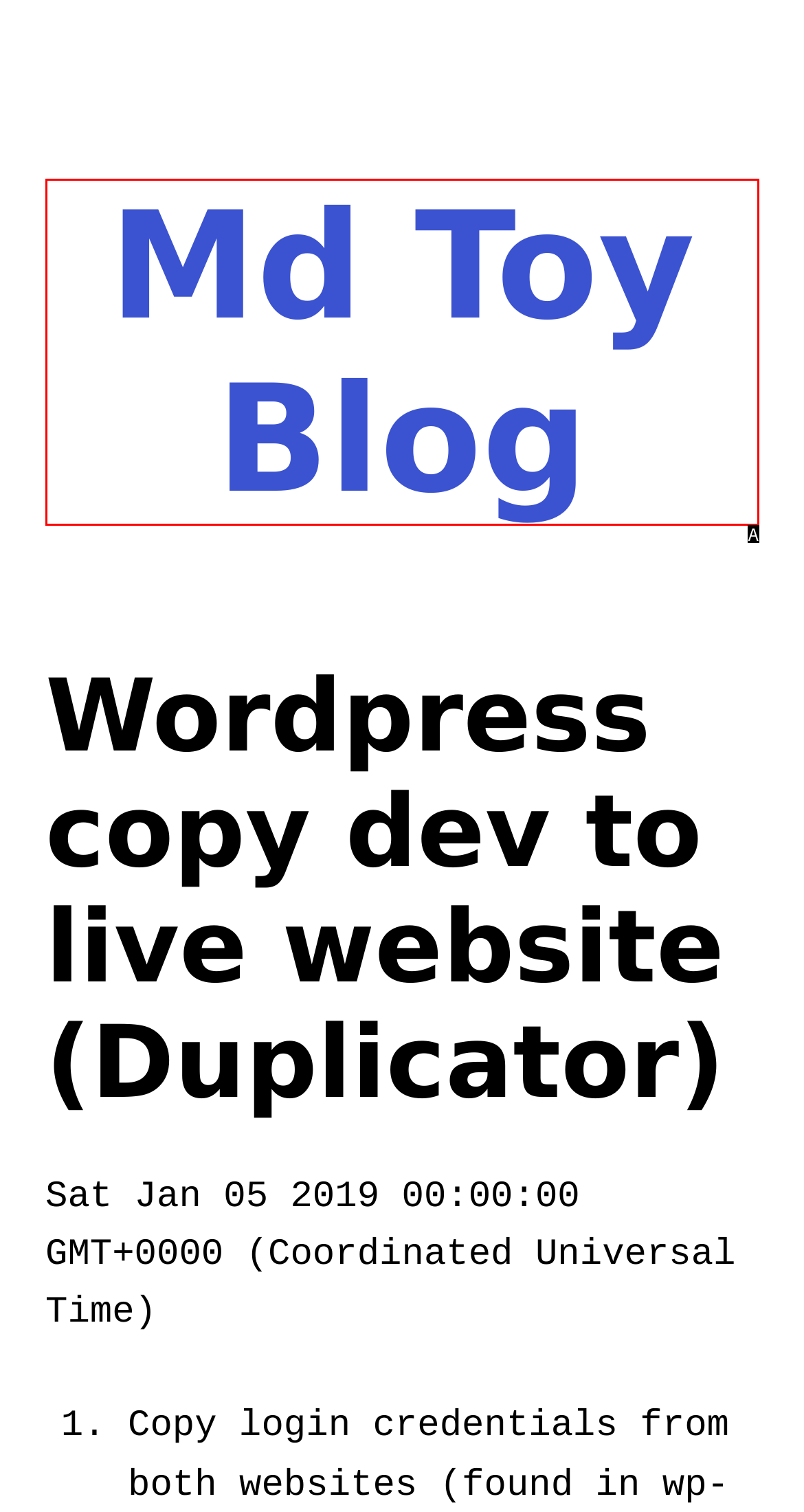Based on the element described as: Anna Mercedes Mendez
Find and respond with the letter of the correct UI element.

None